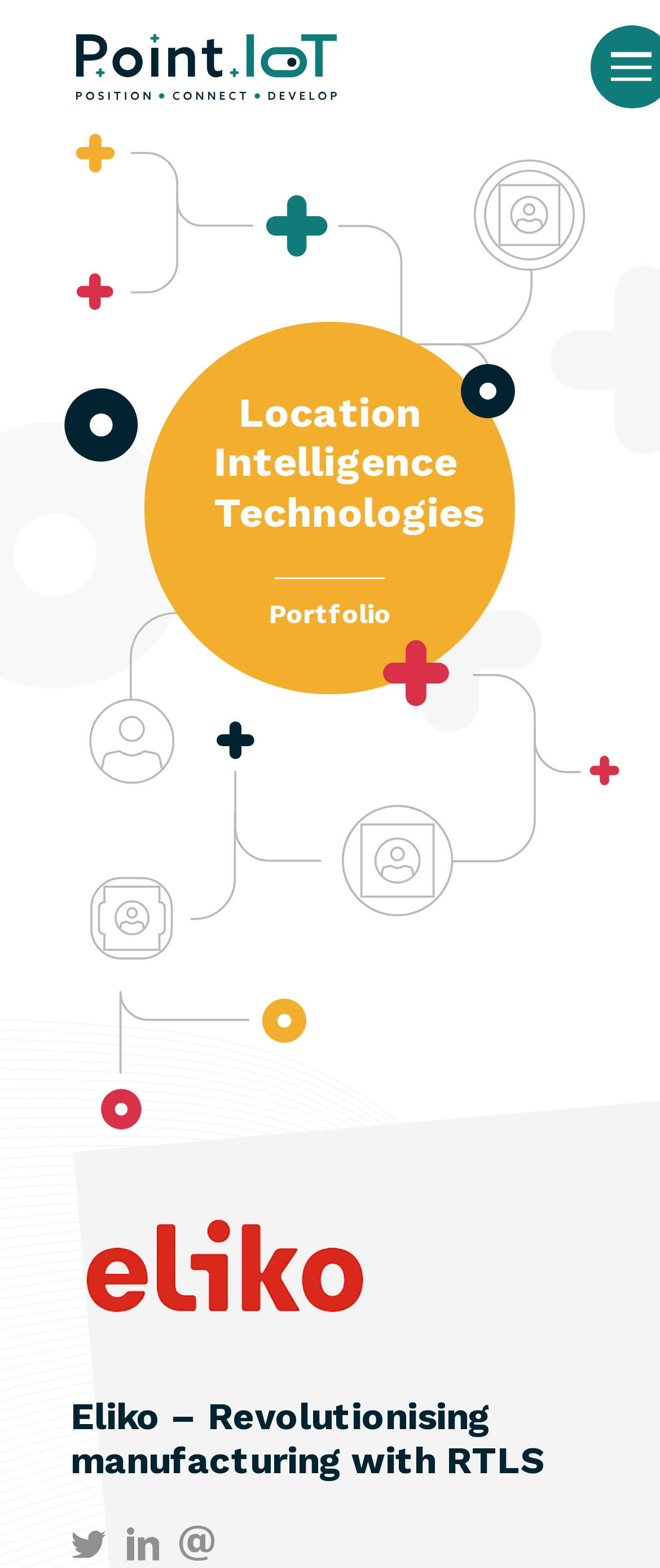Provide a brief response using a word or short phrase to this question:
What is the URL of the image on the right side?

https://point-iot.eu/wp-content/uploads/2020/09/Eliko_logo_transparent.png